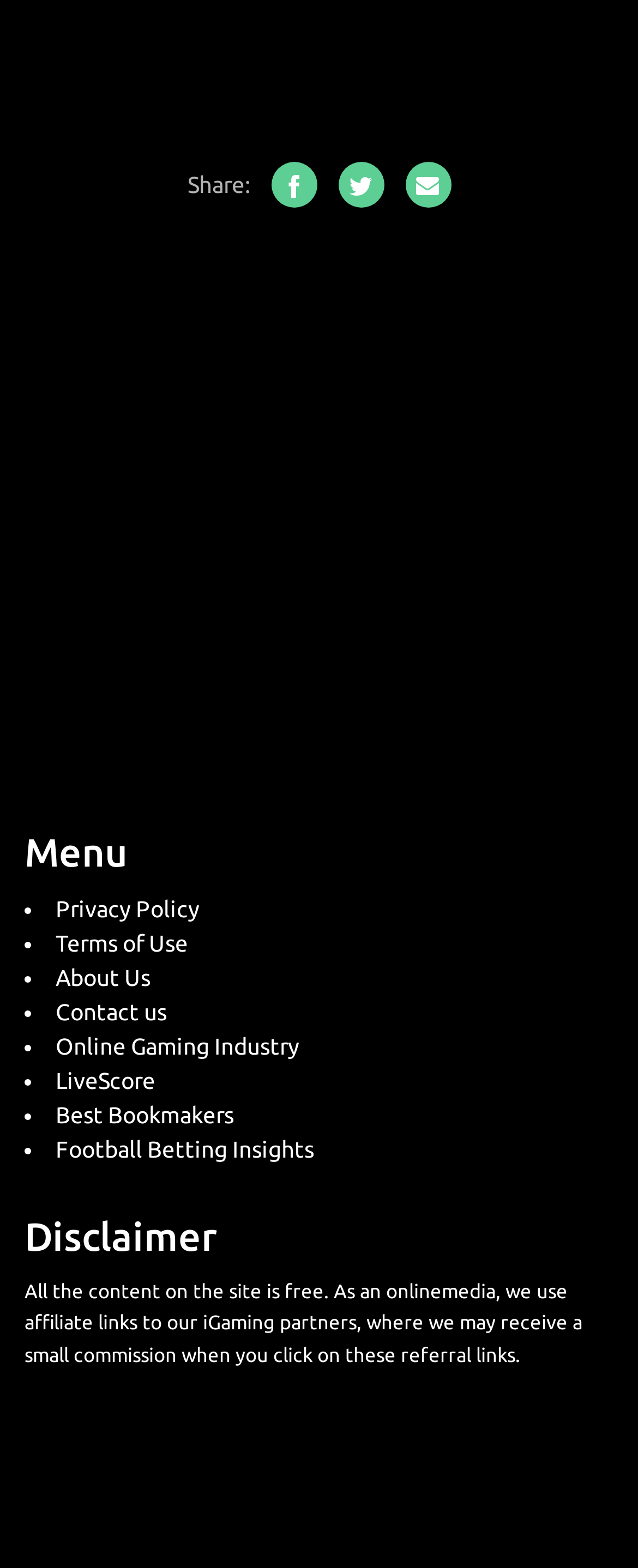What type of content is available on the website?
Carefully analyze the image and provide a detailed answer to the question.

According to the disclaimer, all the content on the website is free, suggesting that users can access various types of information and resources without having to pay a fee.